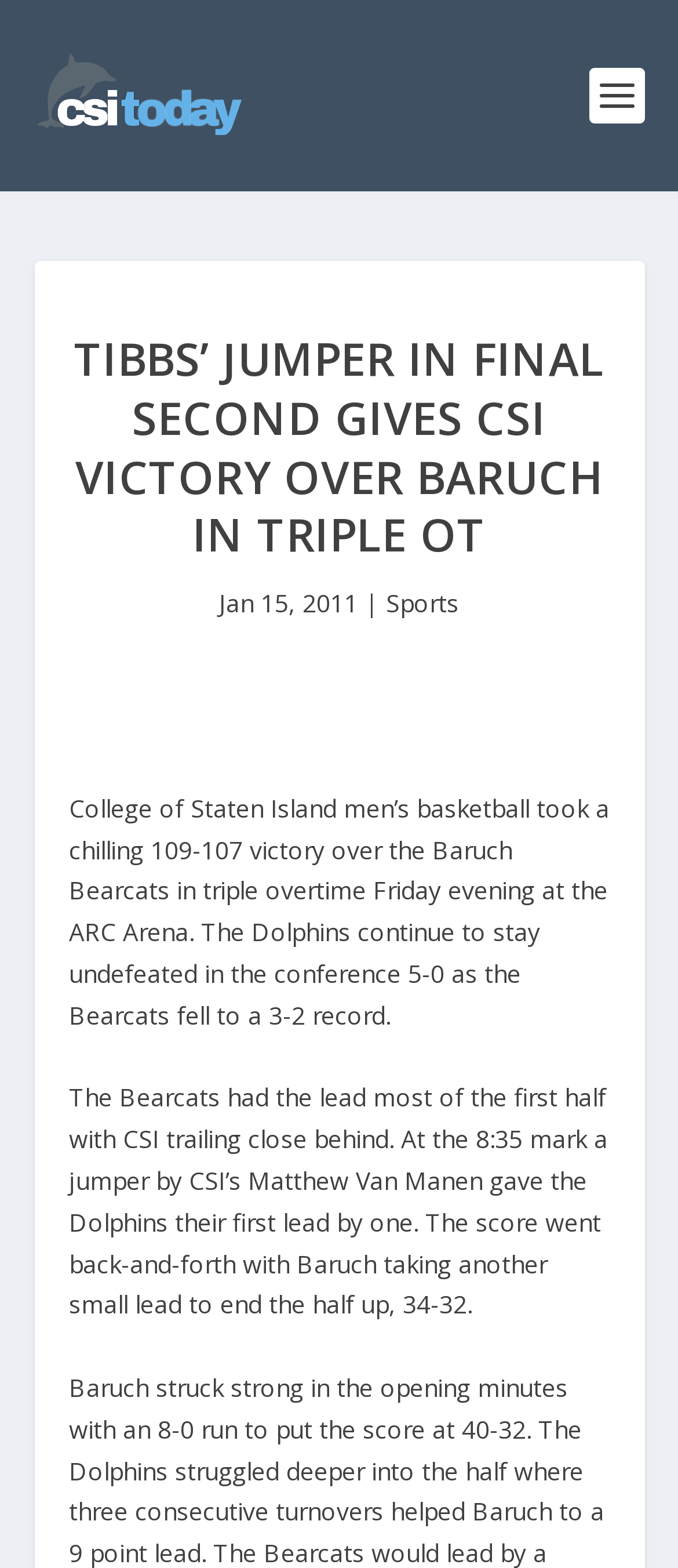What is the name of the arena where the game was played?
Based on the image, answer the question with as much detail as possible.

I found the name of the arena by reading the article content which mentions 'Friday evening at the ARC Arena'.